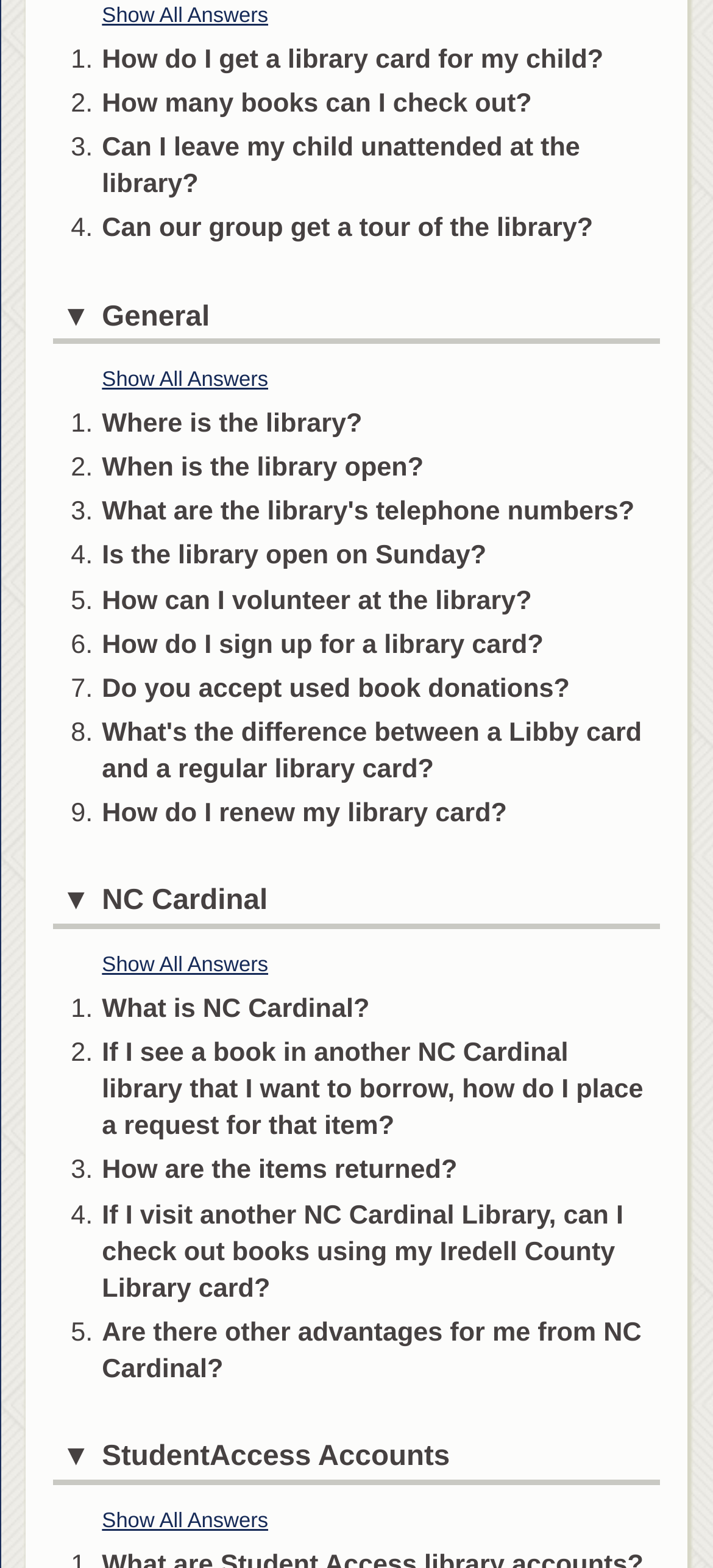How many sections are there on the page?
Please provide a single word or phrase as the answer based on the screenshot.

3